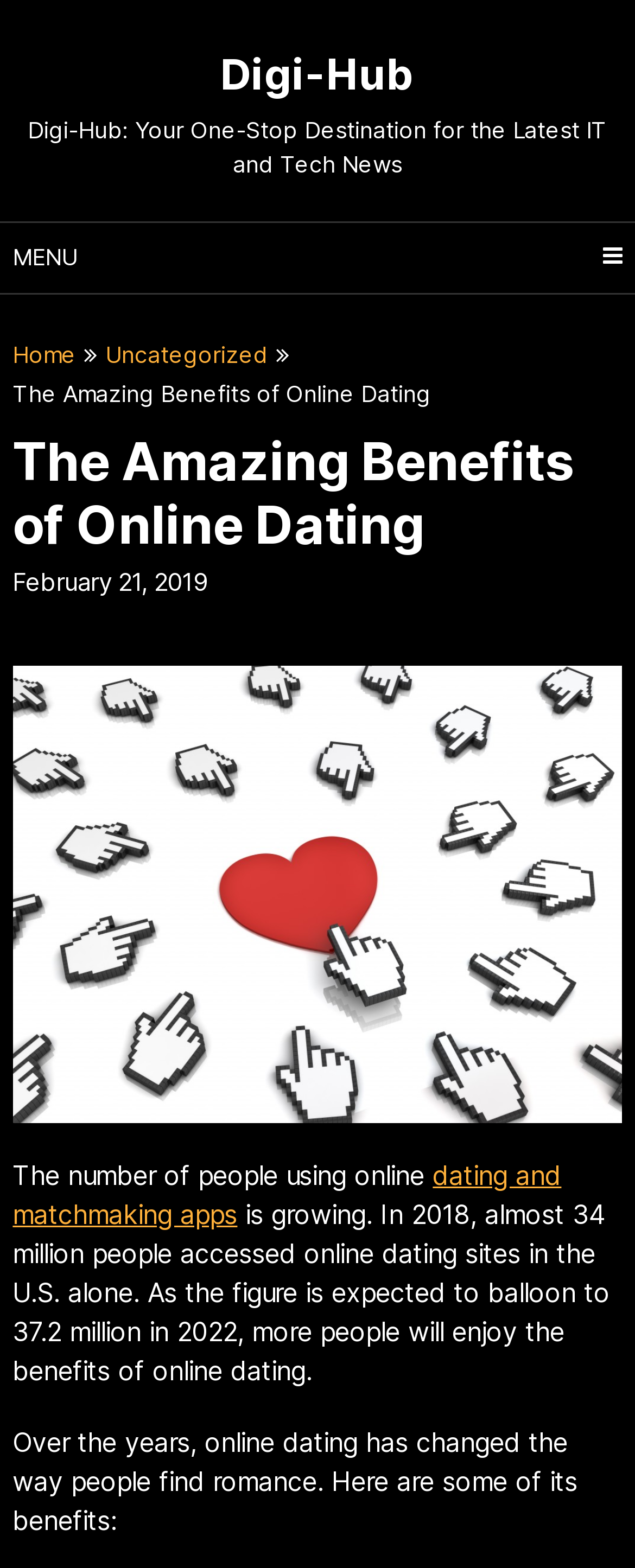Find the bounding box coordinates for the element described here: "dating and matchmaking apps".

[0.02, 0.739, 0.884, 0.785]